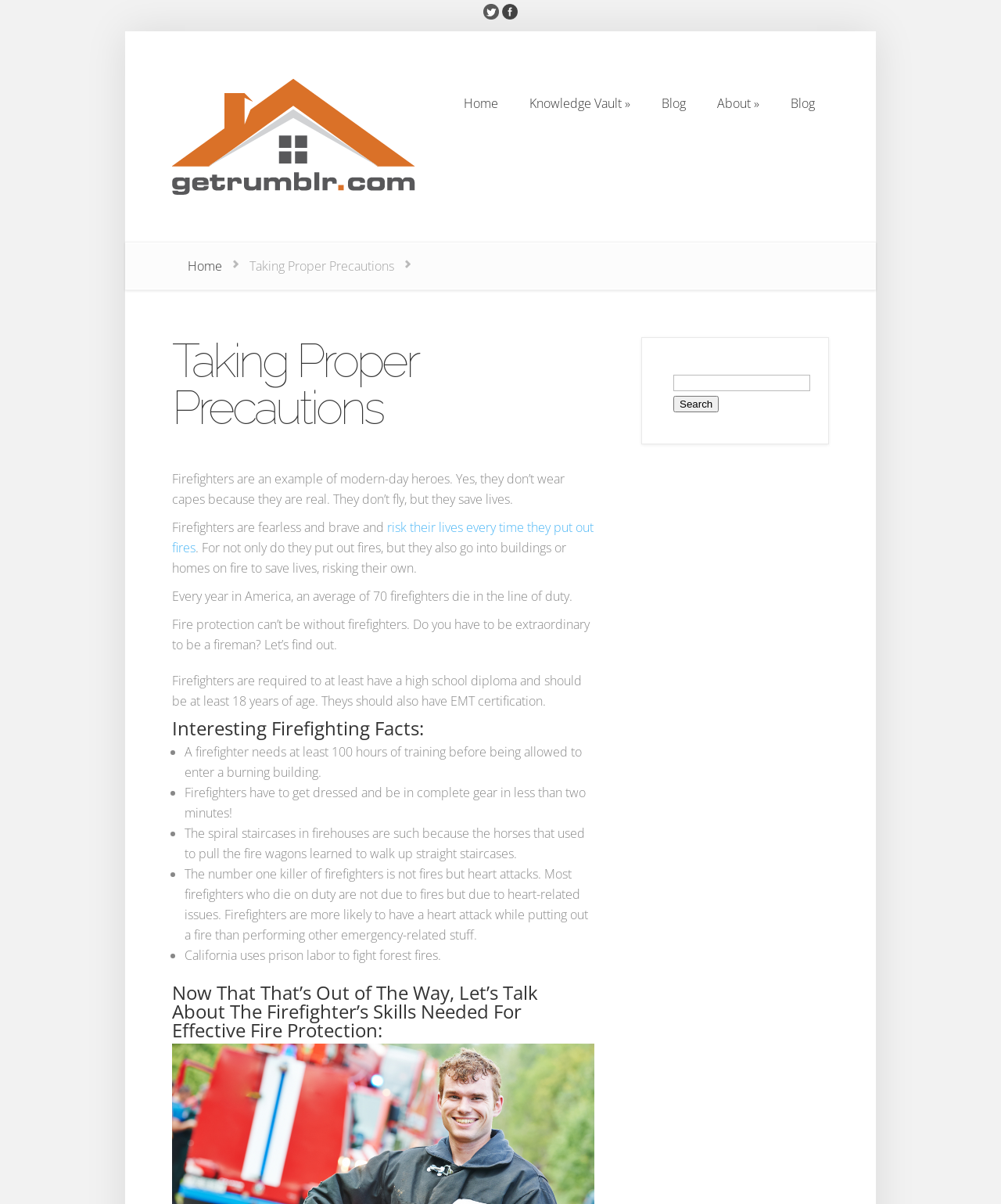Carefully examine the image and provide an in-depth answer to the question: How much training is required for a firefighter to enter a burning building?

According to the webpage, a firefighter needs at least 100 hours of training before being allowed to enter a burning building. This is one of the interesting firefighting facts mentioned on the webpage.